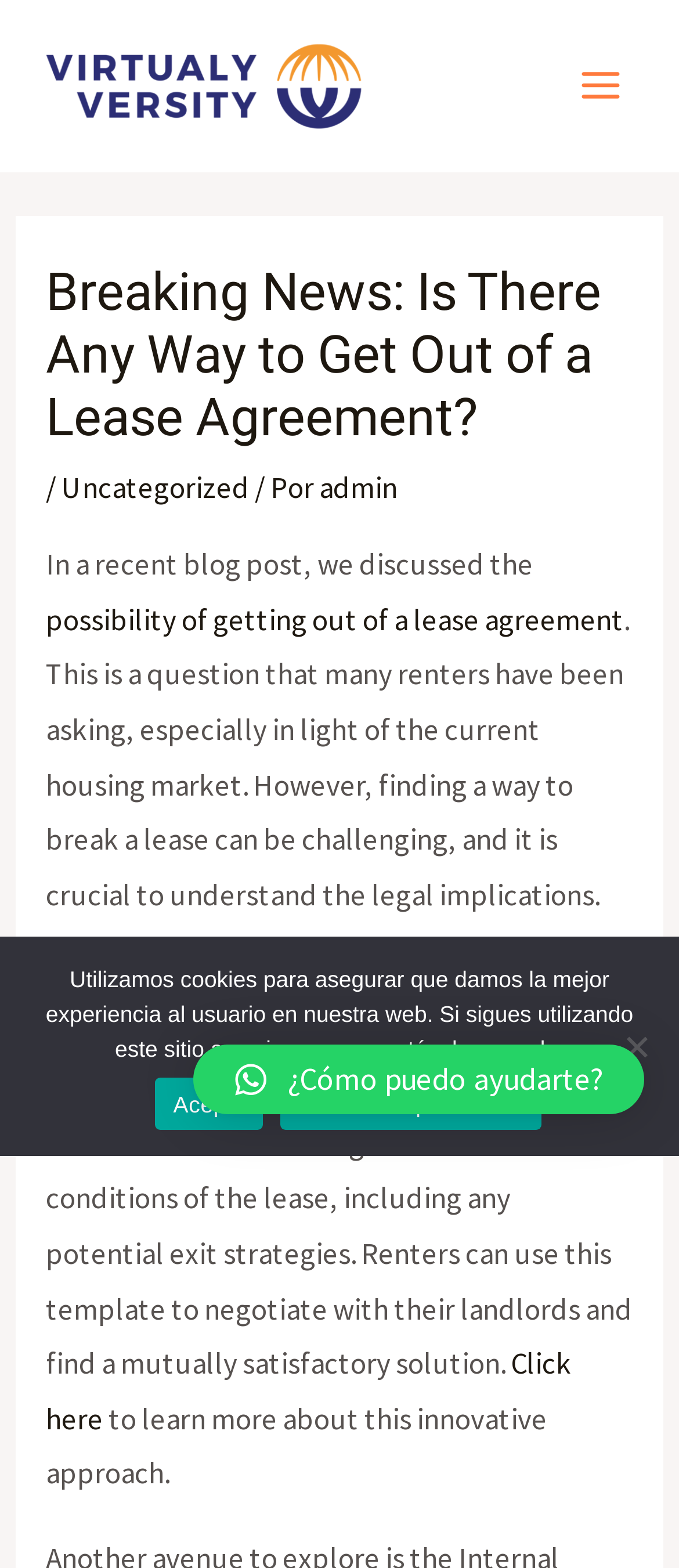What is the author of the blog post?
Please use the visual content to give a single word or phrase answer.

admin